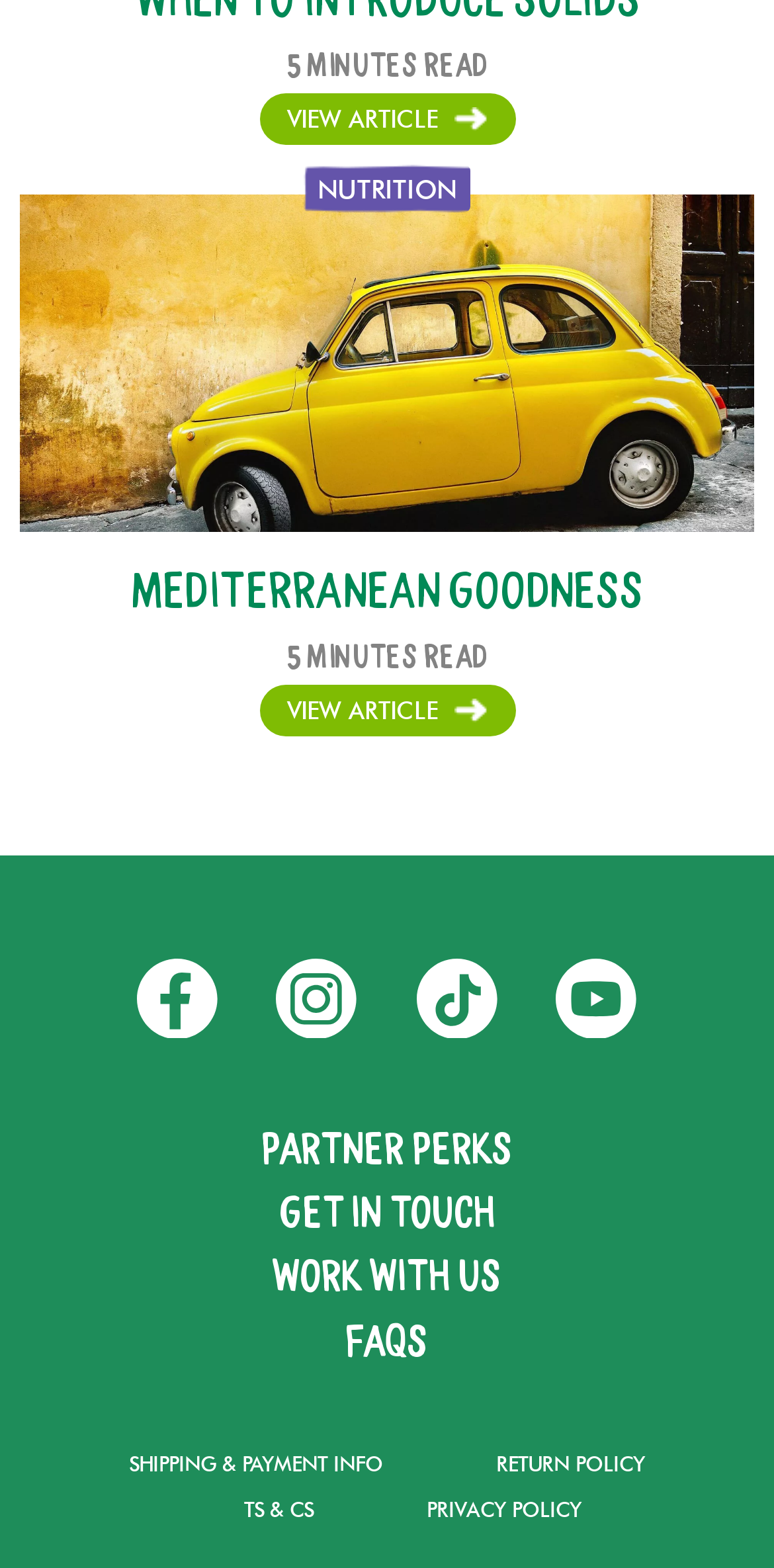Determine the bounding box coordinates (top-left x, top-left y, bottom-right x, bottom-right y) of the UI element described in the following text: Shipping & Payment Info

[0.167, 0.925, 0.495, 0.94]